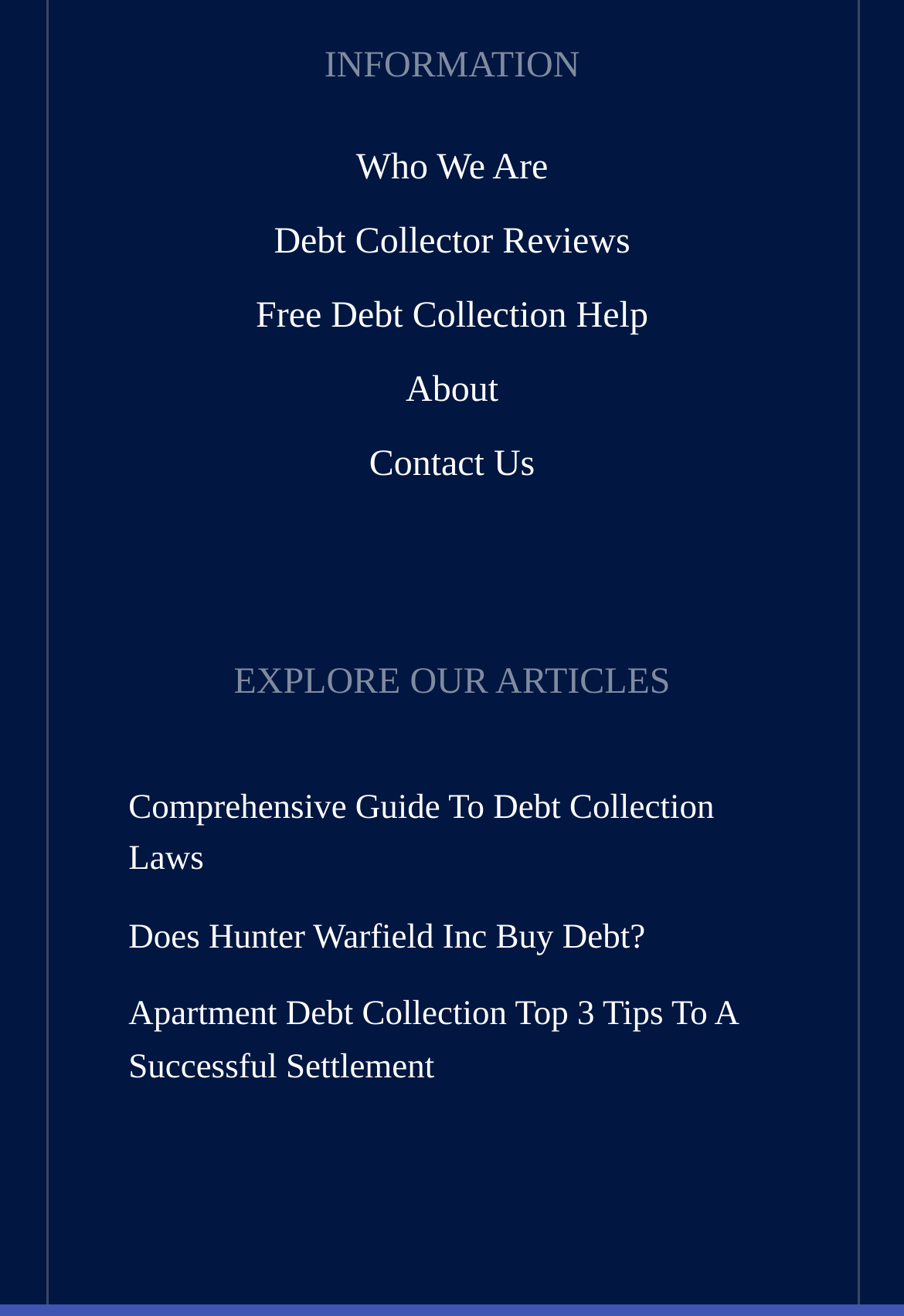Using the elements shown in the image, answer the question comprehensively: How many links are available under the 'INFORMATION' heading?

Under the 'INFORMATION' heading, I can see five links: 'Who We Are', 'Debt Collector Reviews', 'Free Debt Collection Help', 'About', and 'Contact Us'. These links are listed vertically, and their bounding box coordinates indicate that they are positioned below the 'INFORMATION' heading.